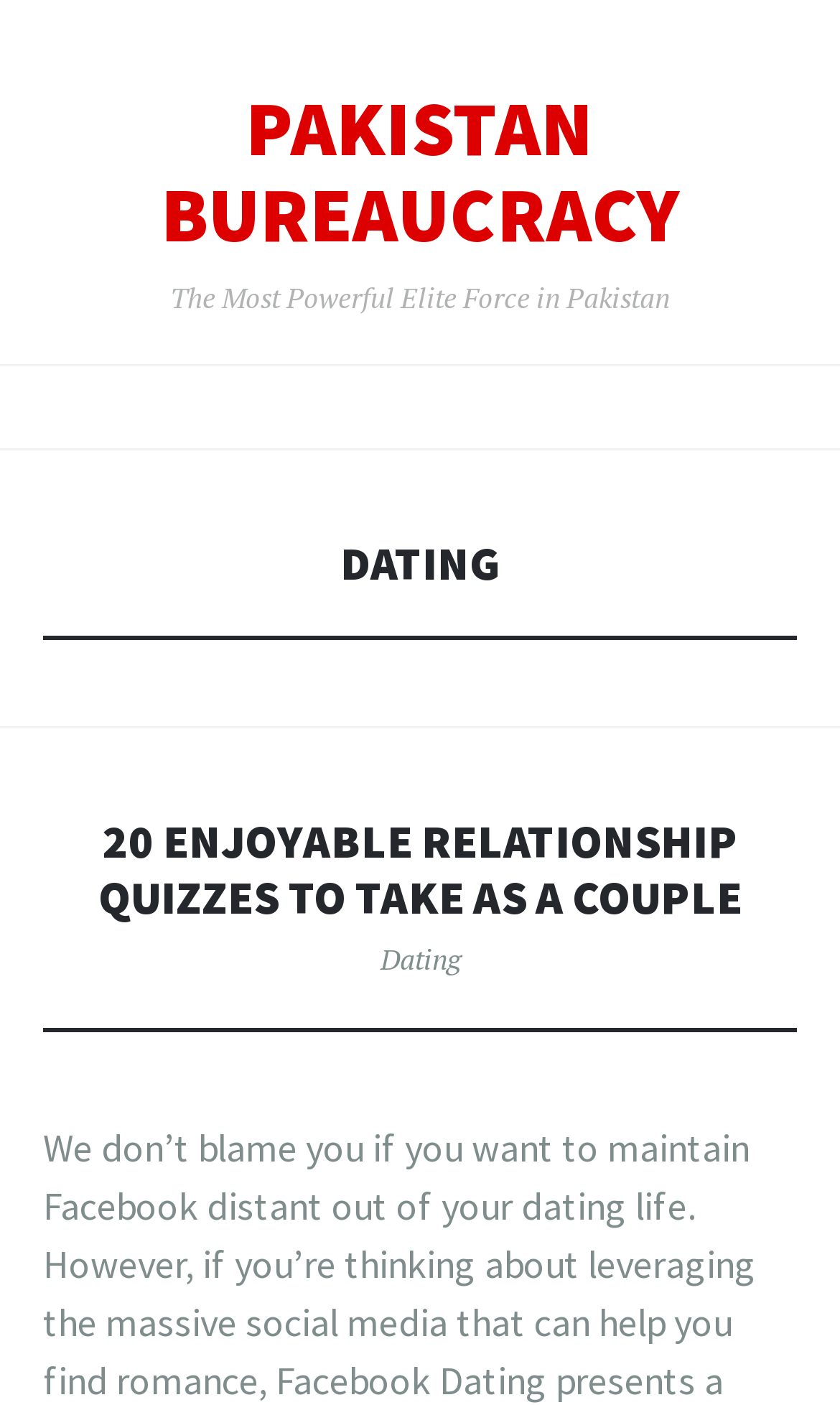Determine the bounding box for the UI element that matches this description: "PAKISTAN BUREAUCRACY".

[0.051, 0.061, 0.949, 0.183]